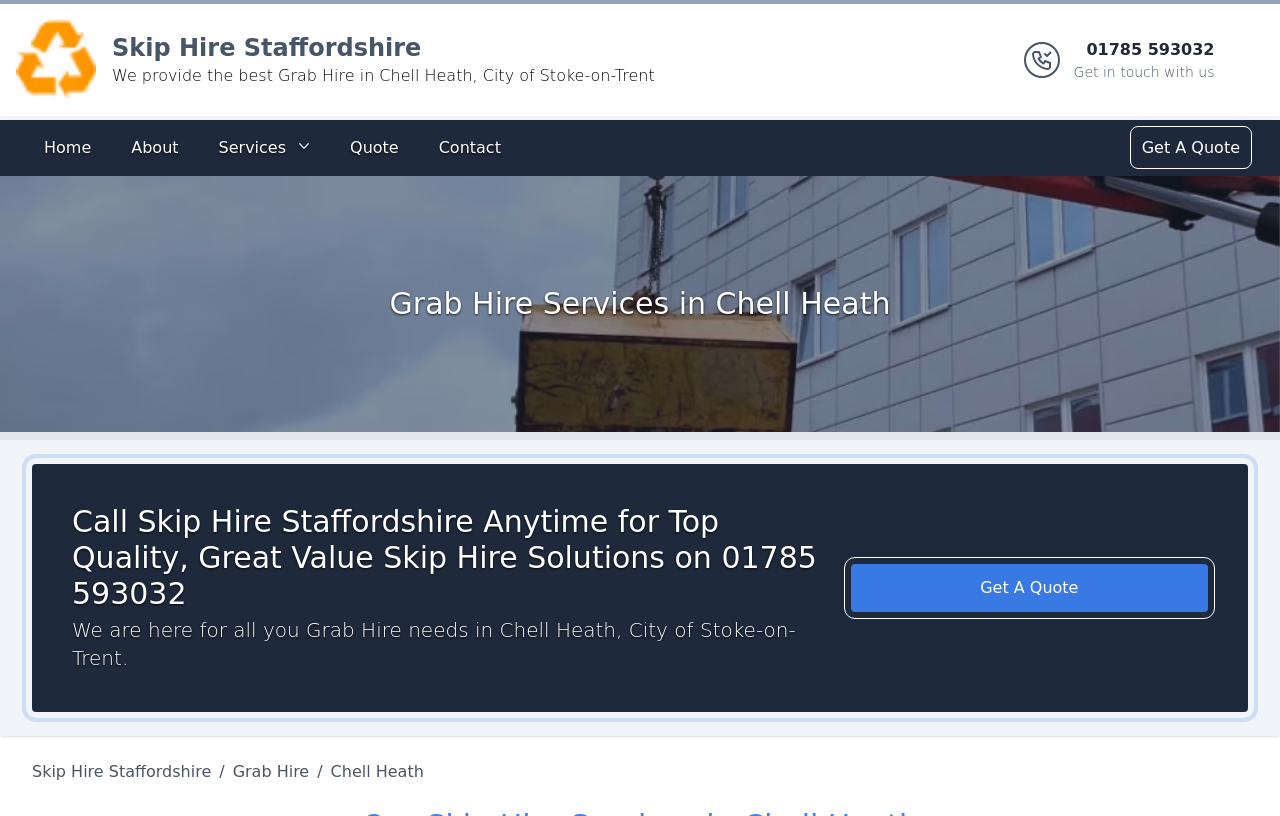Pinpoint the bounding box coordinates of the area that must be clicked to complete this instruction: "Call the phone number".

[0.839, 0.047, 0.949, 0.1]